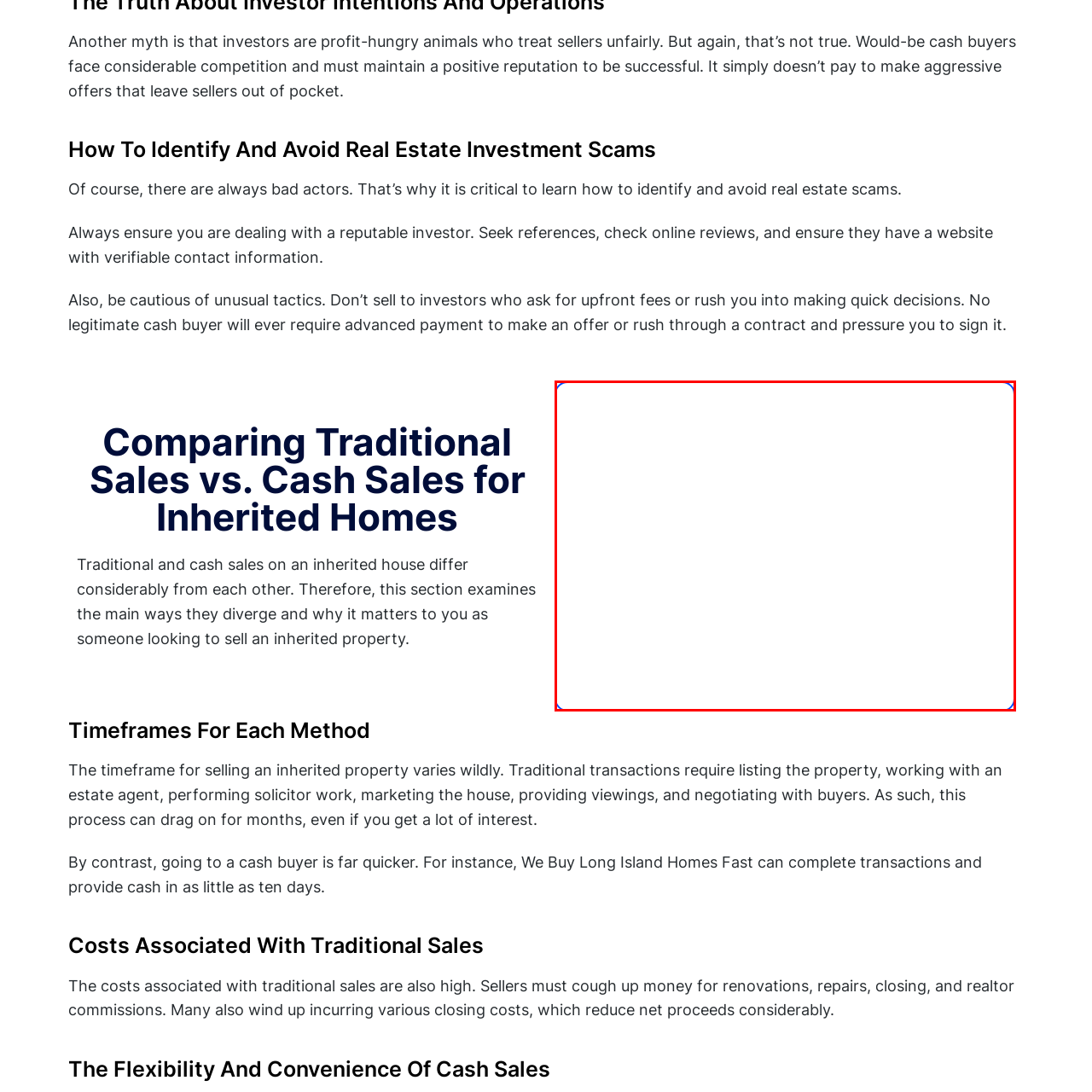Provide a comprehensive description of the image contained within the red rectangle.

The image titled "Sell Inherited House Long Island Fast" serves as a visual aid in a section discussing real estate investment and the distinct selling methods for inherited homes. It emphasizes the process of selling an inherited property quickly through cash buyers as an alternative to traditional sales, highlighting both the flexibility and convenience this method offers. This contrasts with the longer and often more complex traditional selling process, thereby reinforcing the text that explains these differences and the considerations involved in choosing the right selling strategy.